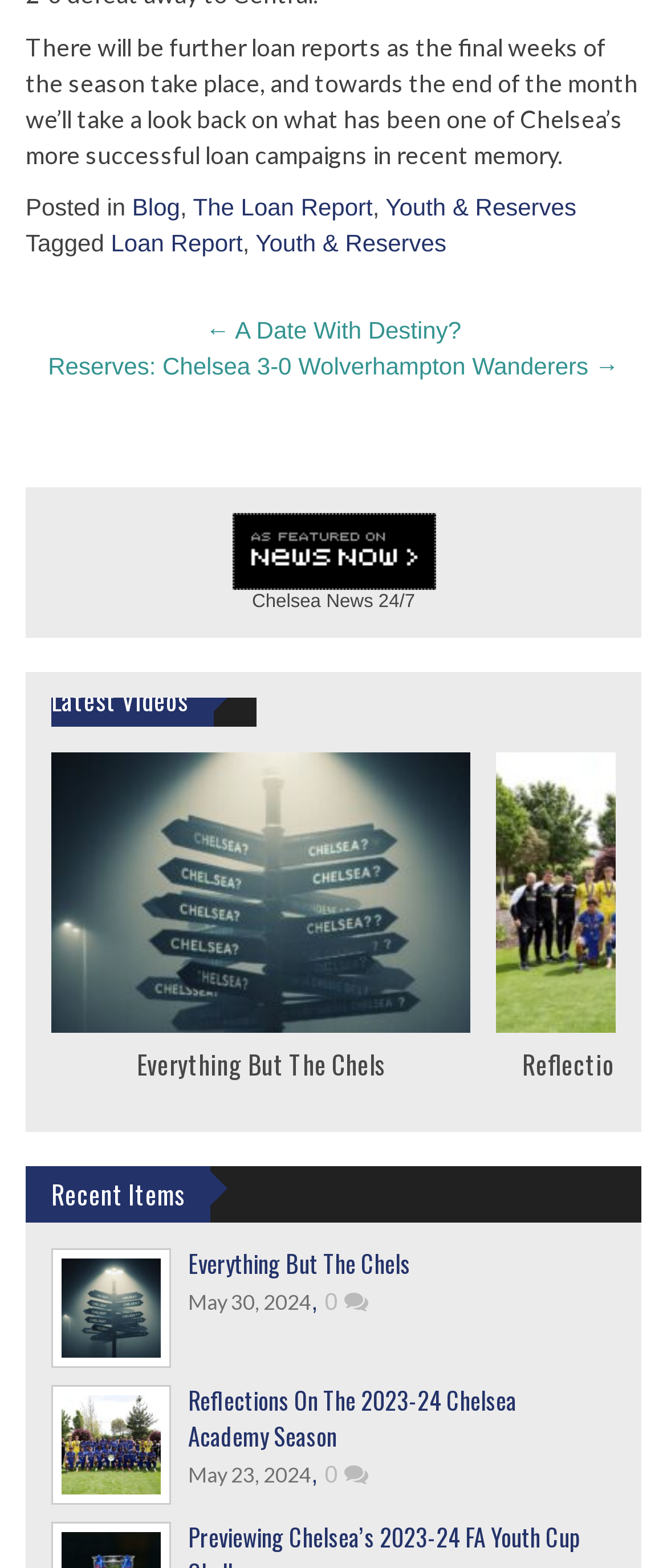Identify the bounding box coordinates of the region that needs to be clicked to carry out this instruction: "Click the 'Youth & Reserves' link". Provide these coordinates as four float numbers ranging from 0 to 1, i.e., [left, top, right, bottom].

[0.578, 0.123, 0.864, 0.141]